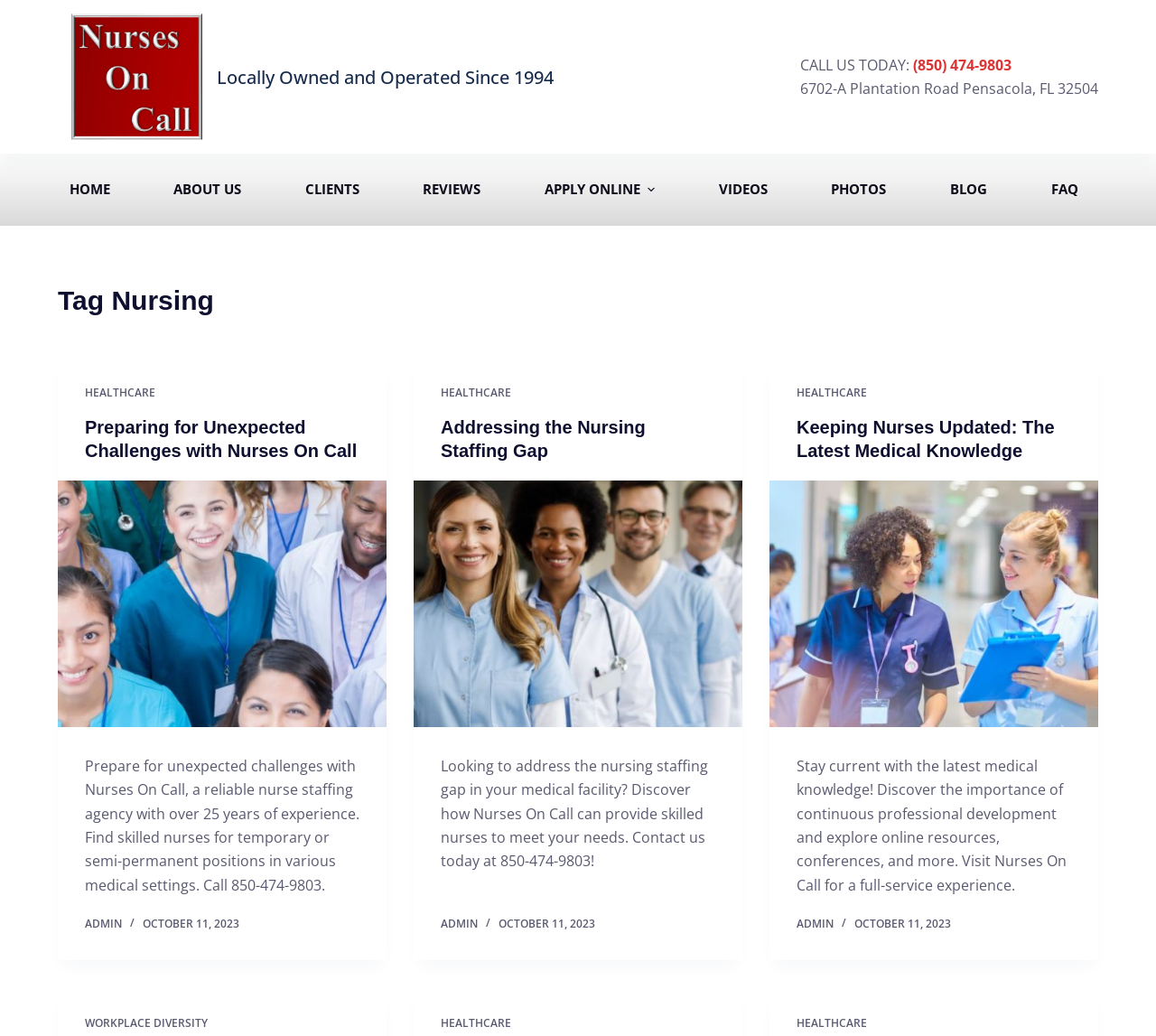Please locate the UI element described by "Home" and provide its bounding box coordinates.

[0.05, 0.148, 0.105, 0.218]